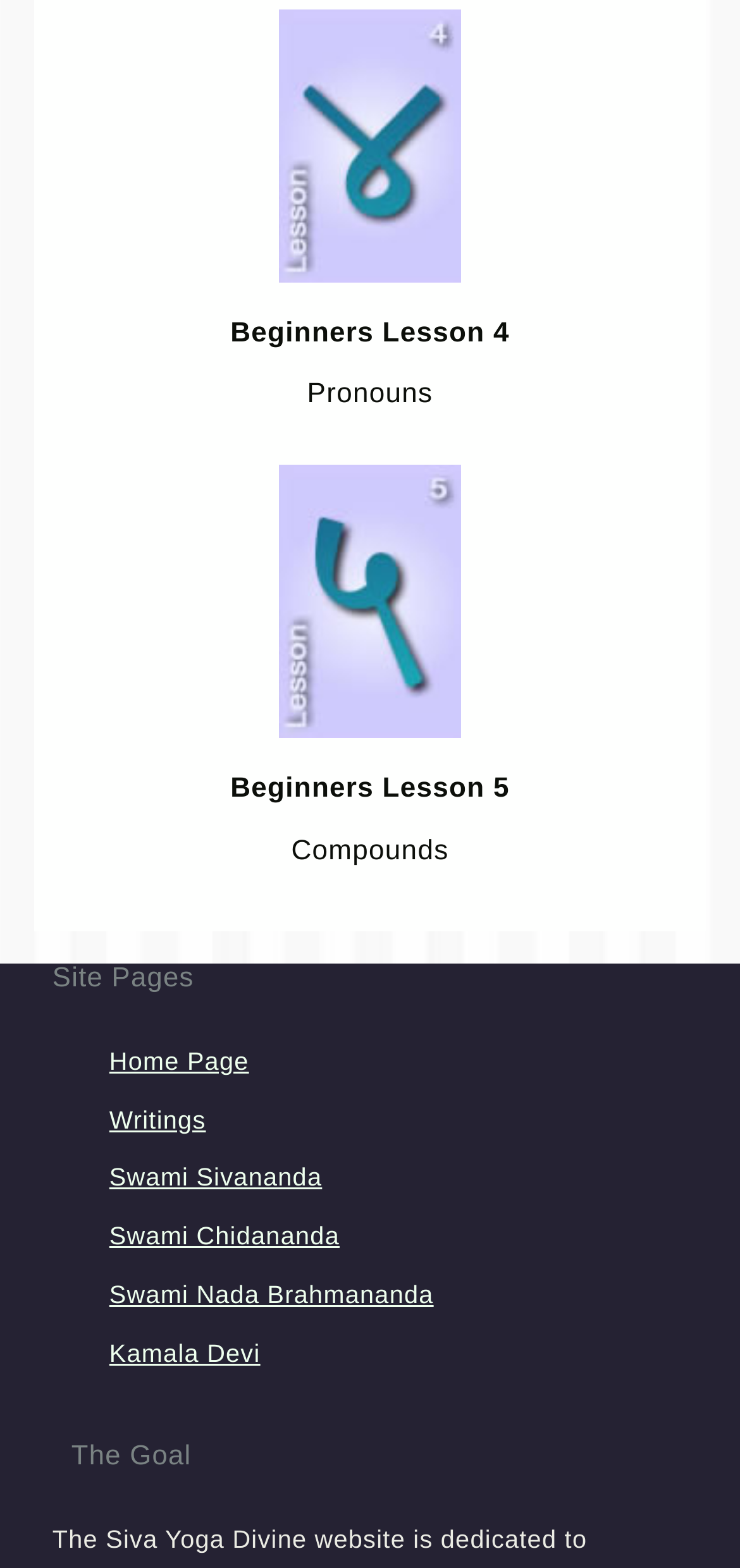Refer to the image and provide an in-depth answer to the question: 
What is the last text on the webpage?

The last text on the webpage is 'The Goal', which appears to be a heading or a title, possibly related to the overall objective or purpose of the webpage.